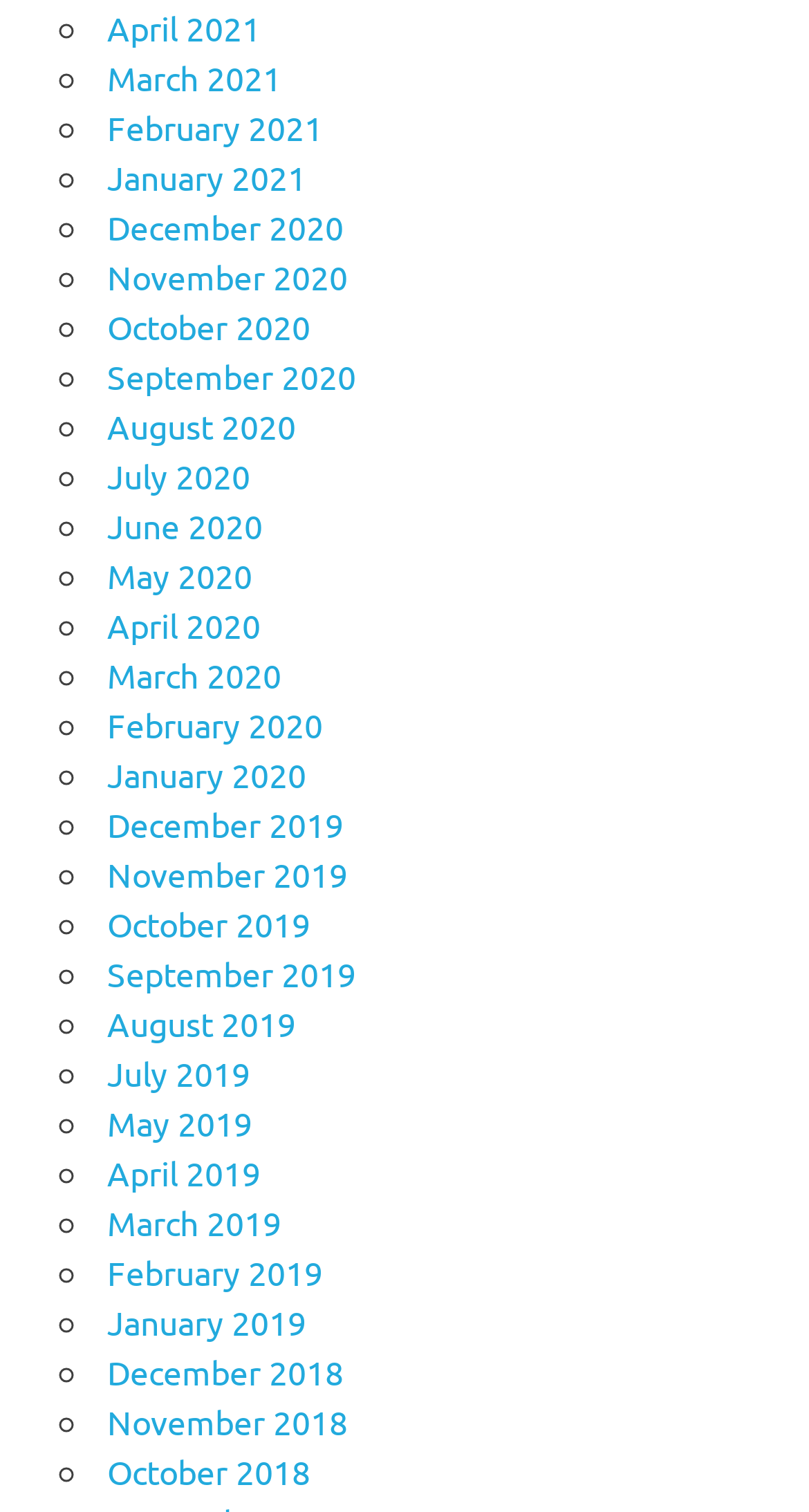How many months are listed on this webpage?
Based on the image, answer the question with as much detail as possible.

I counted the number of links on the webpage, each representing a month, and found 24 links.